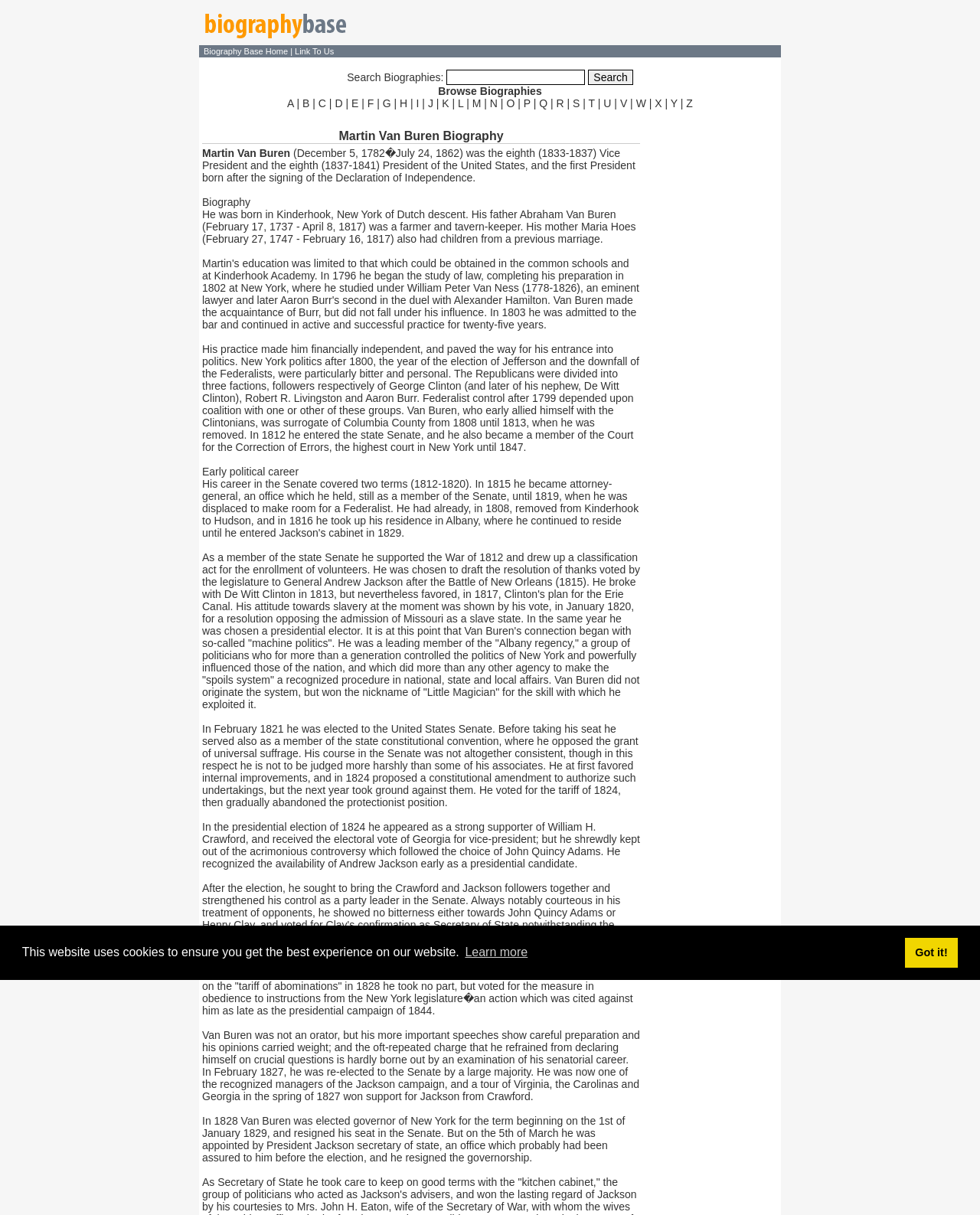Produce an extensive caption that describes everything on the webpage.

The webpage is a biography of Martin Van Buren, with a focus on his life and political career. At the top of the page, there is a cookie consent dialog with a brief message and two buttons, "Learn more about cookies" and "Dismiss cookie message". Below this, there is a navigation menu with links to "Biography Base Home" and "Link To Us".

The main content of the page is divided into sections, with a search bar and a "Browse Biographies" link at the top. Below this, there is an alphabetical list of links to biographies, ranging from "A" to "Z". 

The biography of Martin Van Buren is presented in a series of paragraphs, with headings and subheadings. The text describes his early life, including his birthplace and family, as well as his early political career, including his involvement in the War of 1812 and his support for the Erie Canal. The biography also covers his time in the state Senate, his election to the United States Senate, and his role in the presidential election of 1824.

Throughout the biography, there are no images, but there are several sections of text with headings and subheadings. The text is presented in a clear and organized manner, making it easy to follow and understand. At the bottom of the page, there is an advertisement section.